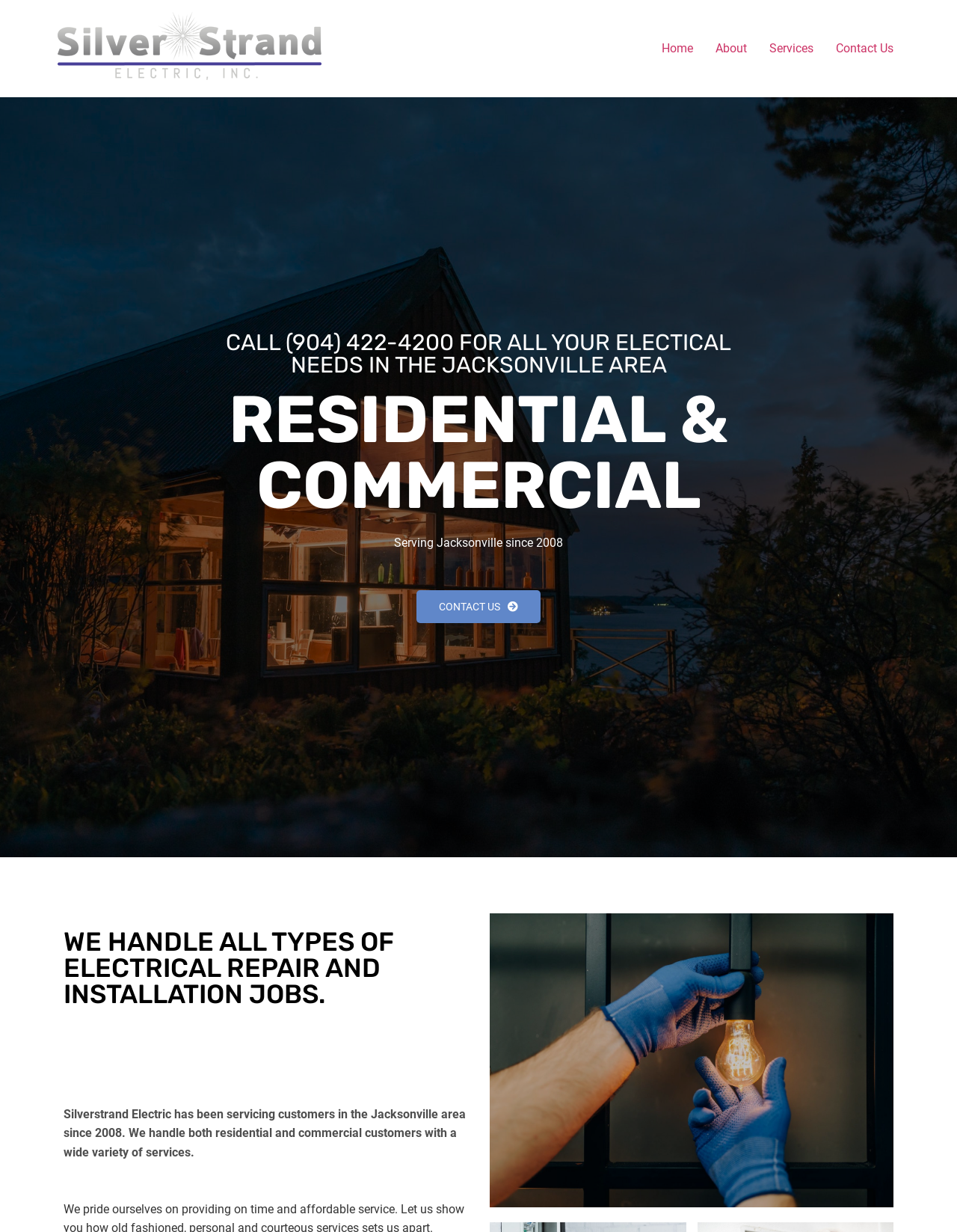What type of customers does Silverstrand Electric serve?
Please answer the question with as much detail as possible using the screenshot.

I found this information by looking at the heading element with the content 'RESIDENTIAL & COMMERCIAL'.